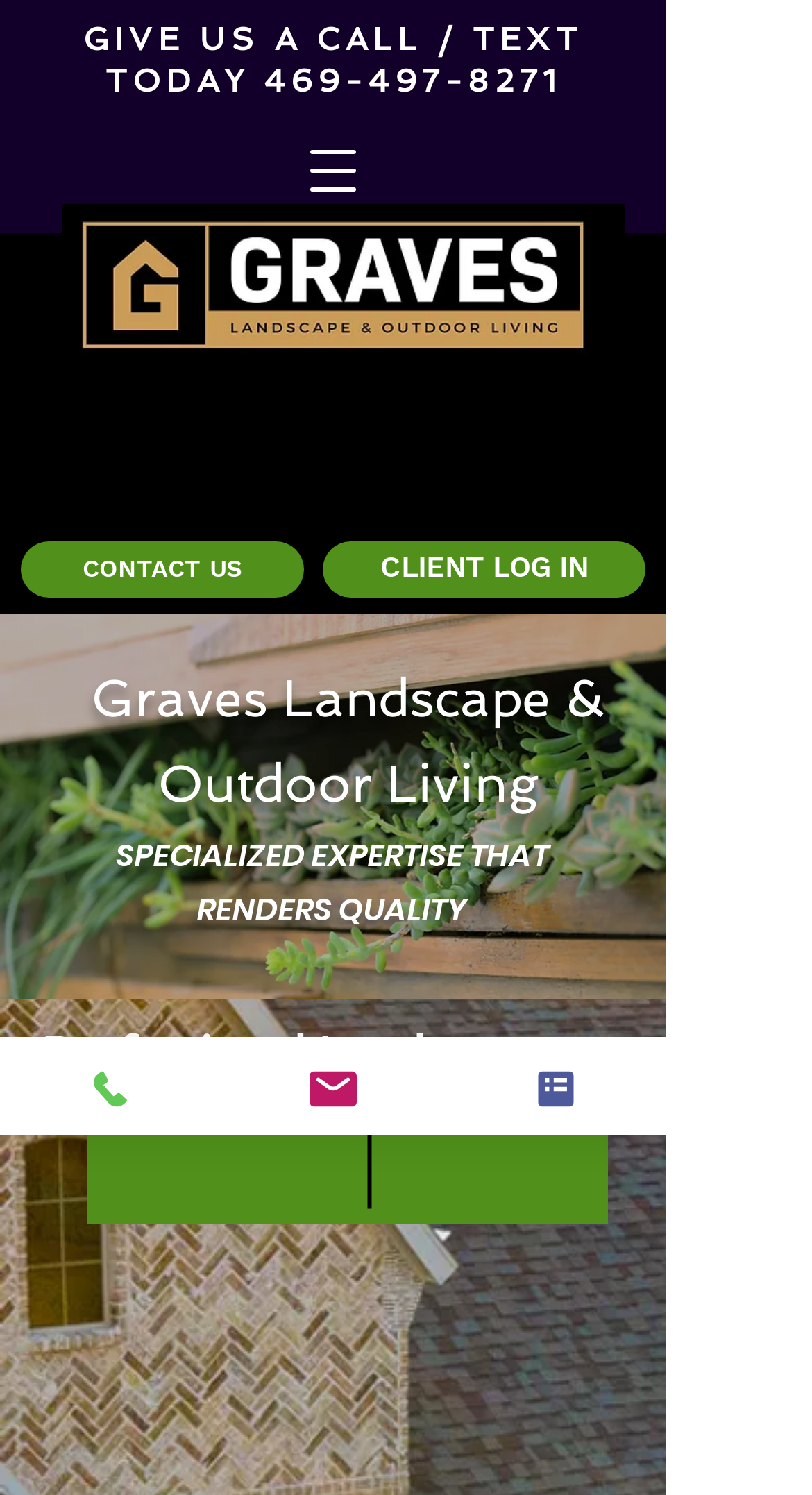Use a single word or phrase to answer the question: What is the name of the company?

Graves Landscape & Outdoor Living